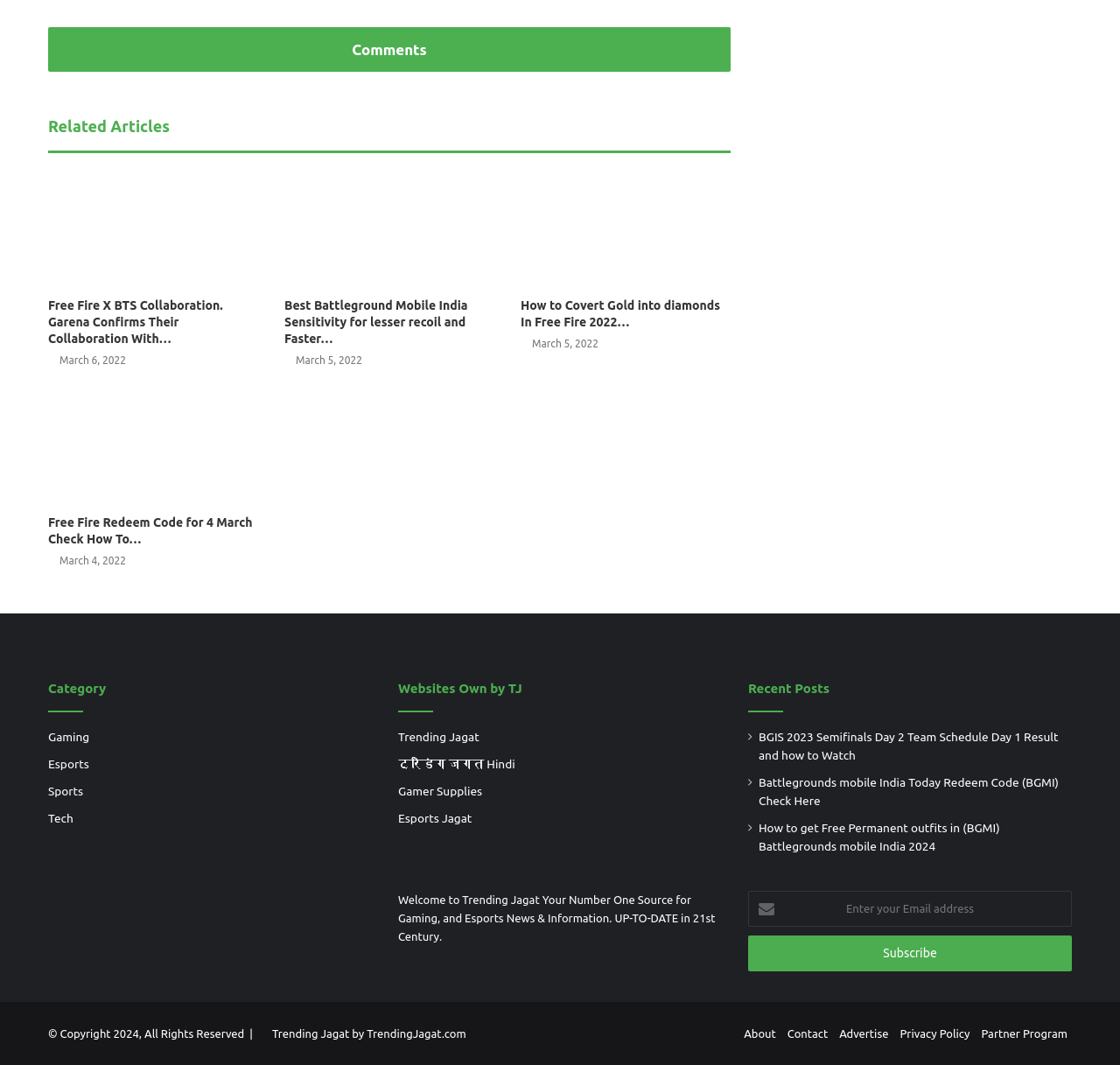What is the category of the first article?
Based on the screenshot, provide your answer in one word or phrase.

Gaming